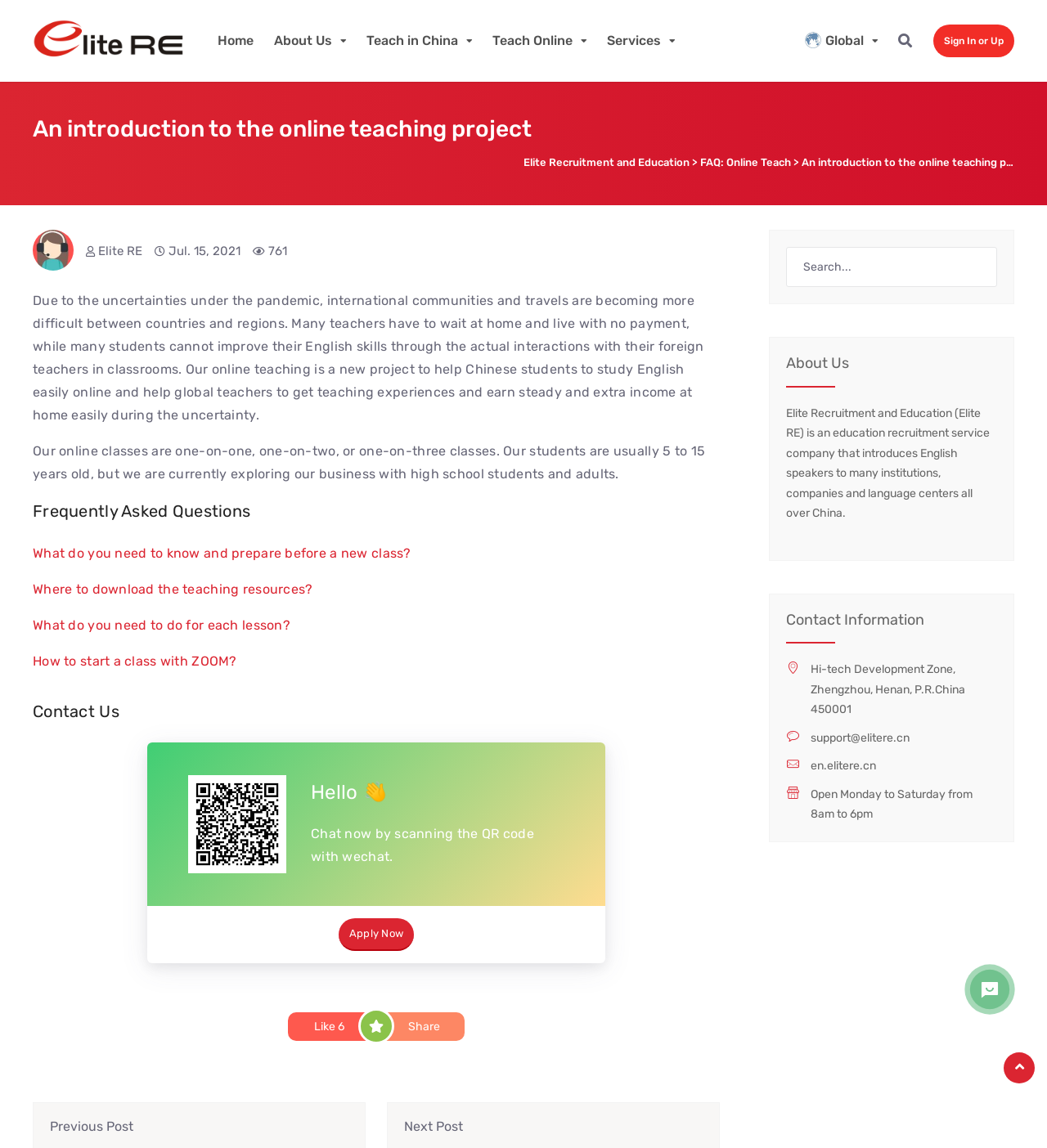Locate and generate the text content of the webpage's heading.

An introduction to the online teaching project